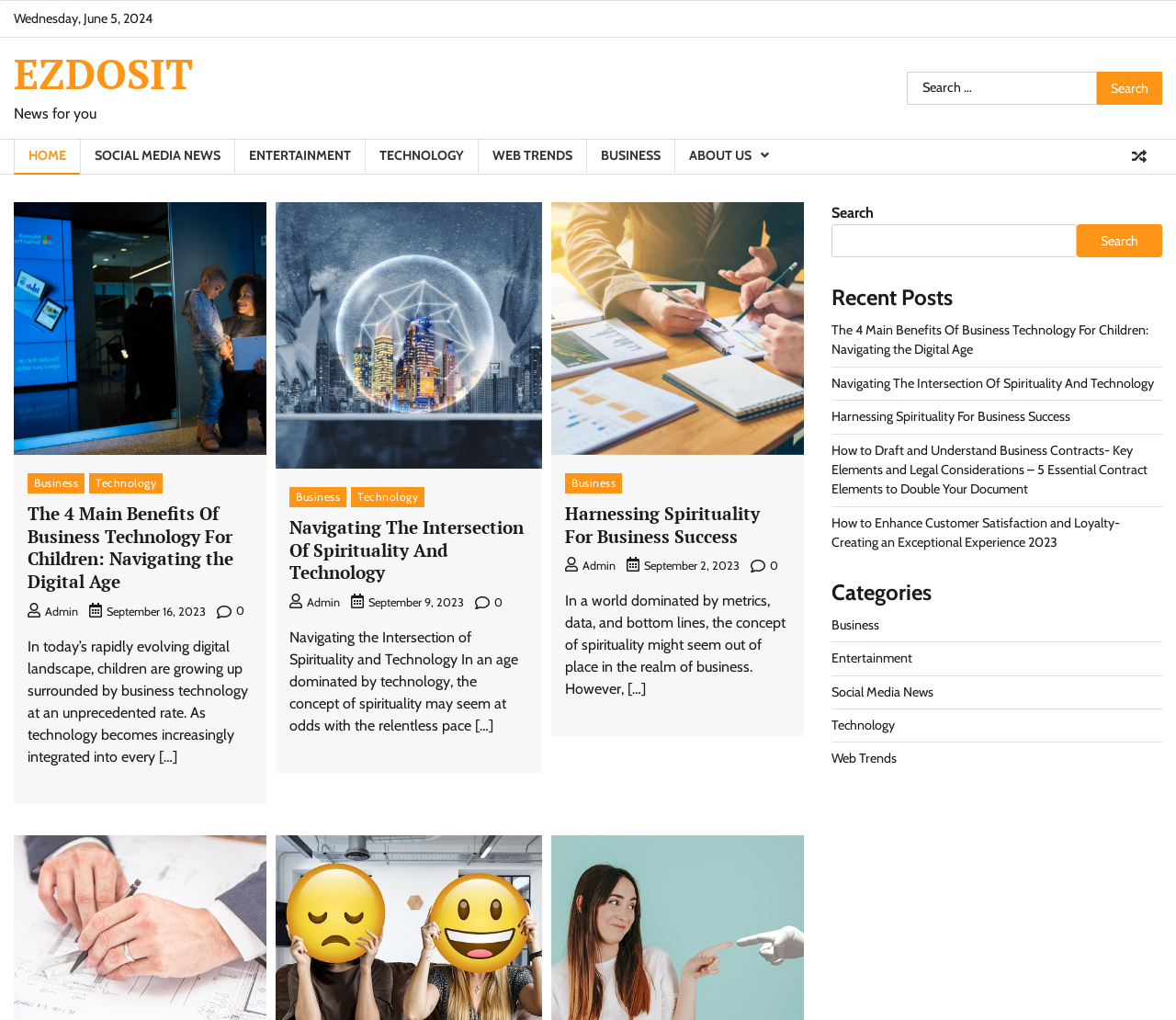Could you provide the bounding box coordinates for the portion of the screen to click to complete this instruction: "Go to HOME page"?

[0.012, 0.136, 0.068, 0.171]